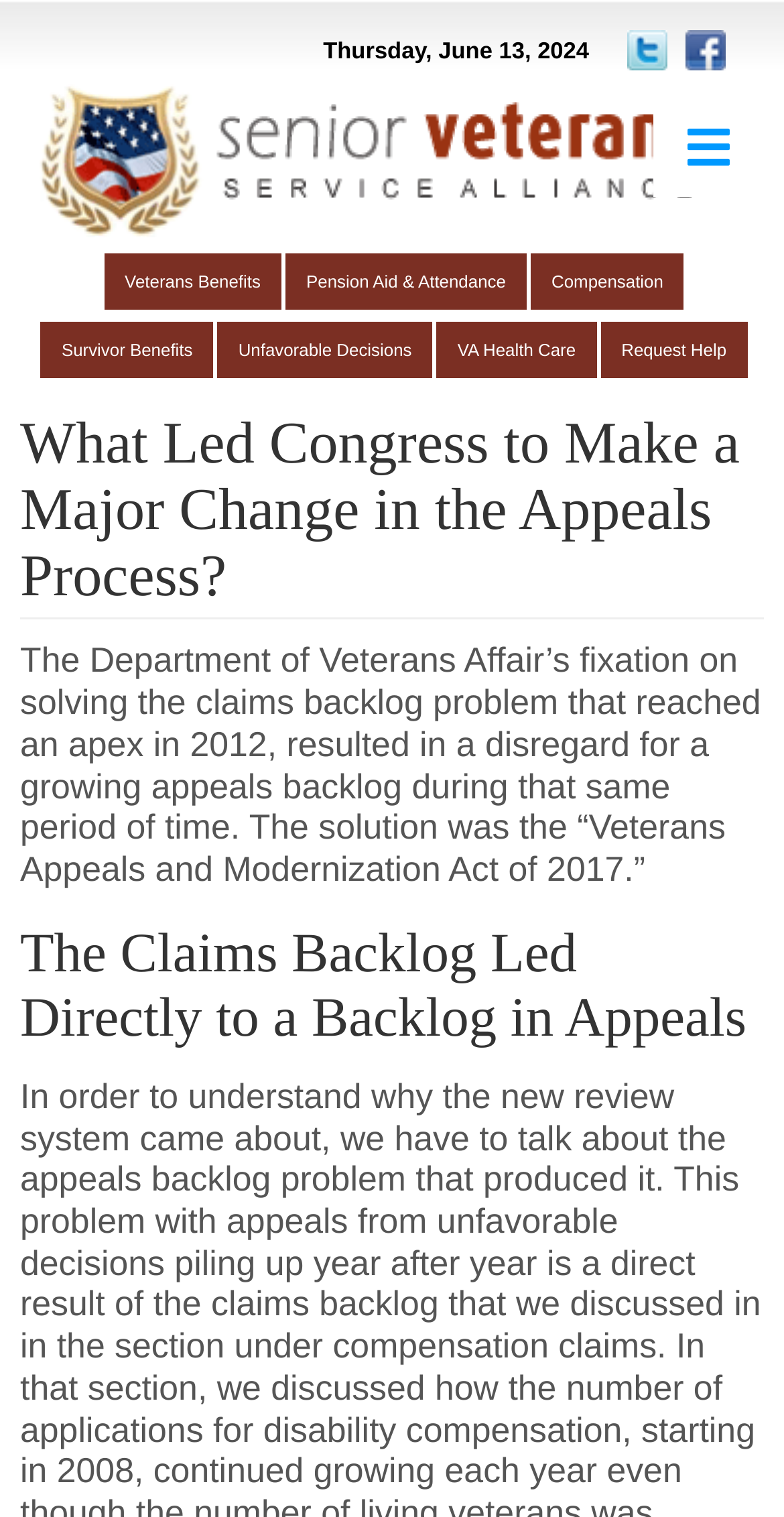Extract the bounding box coordinates for the HTML element that matches this description: "Compensation". The coordinates should be four float numbers between 0 and 1, i.e., [left, top, right, bottom].

[0.677, 0.167, 0.873, 0.204]